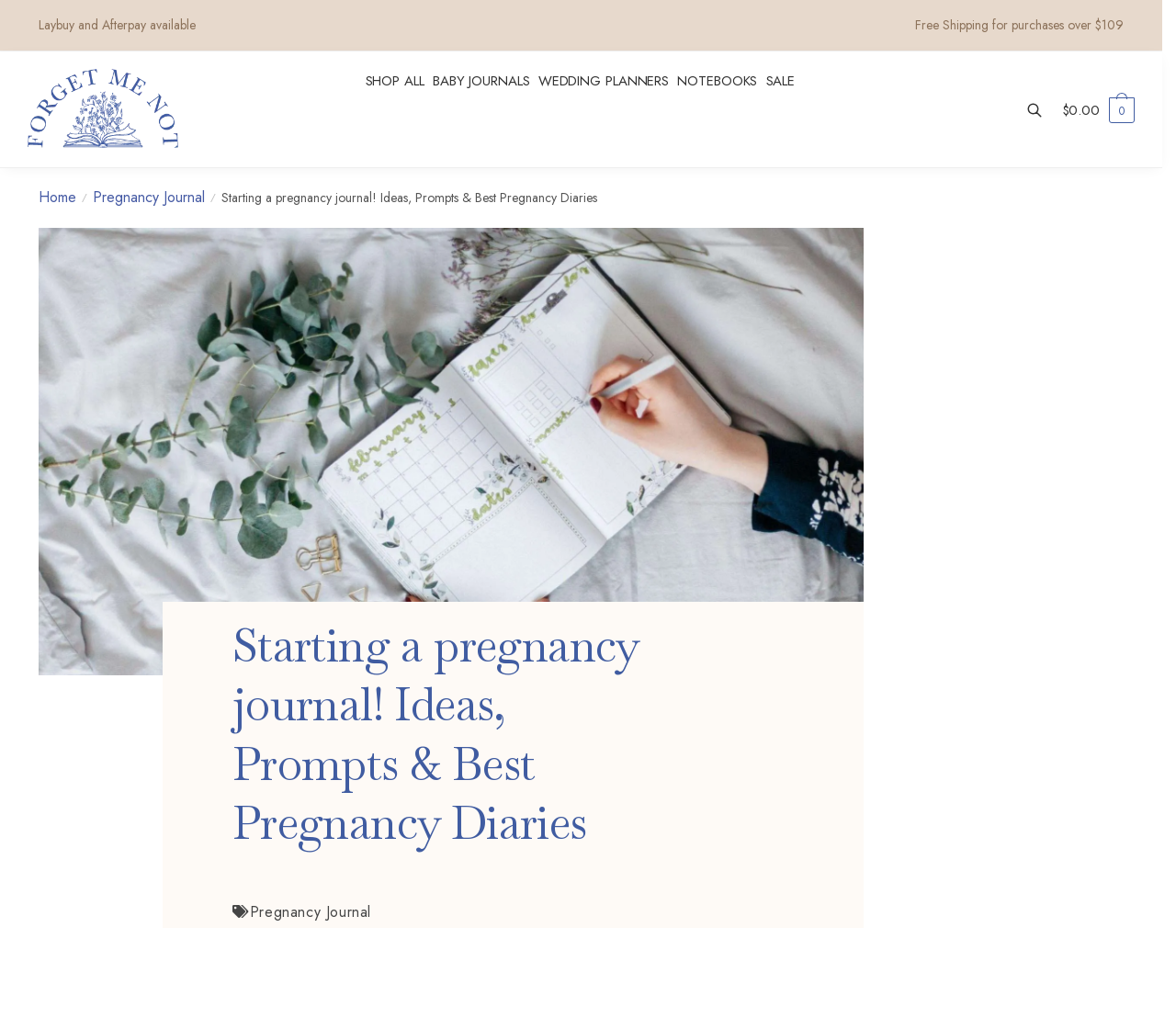Identify the first-level heading on the webpage and generate its text content.

Starting a pregnancy journal! Ideas, Prompts & Best Pregnancy Diaries